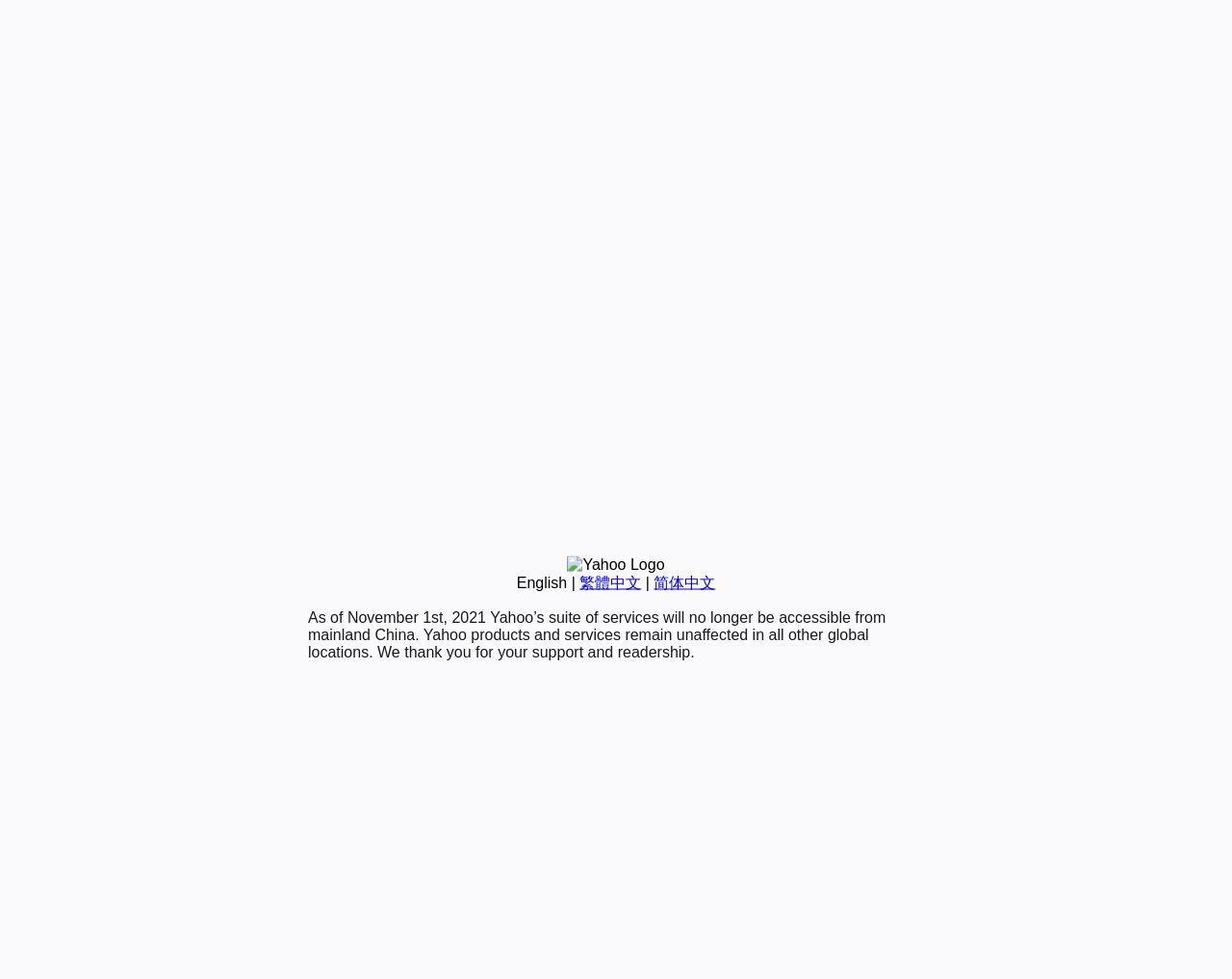Identify the bounding box coordinates for the UI element described as: "简体中文".

[0.531, 0.587, 0.581, 0.603]